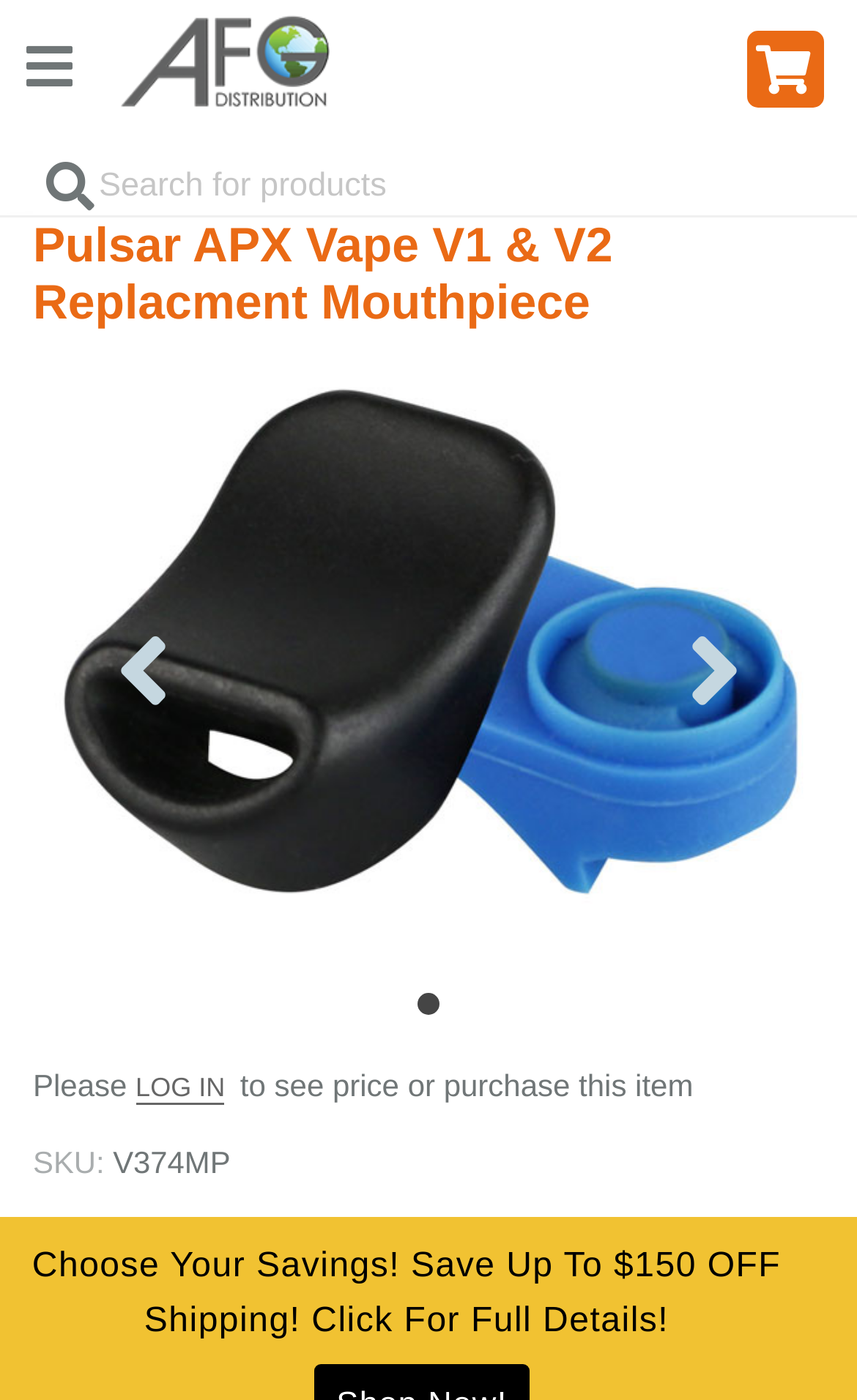Answer with a single word or phrase: 
What is included in the product?

silicone insert